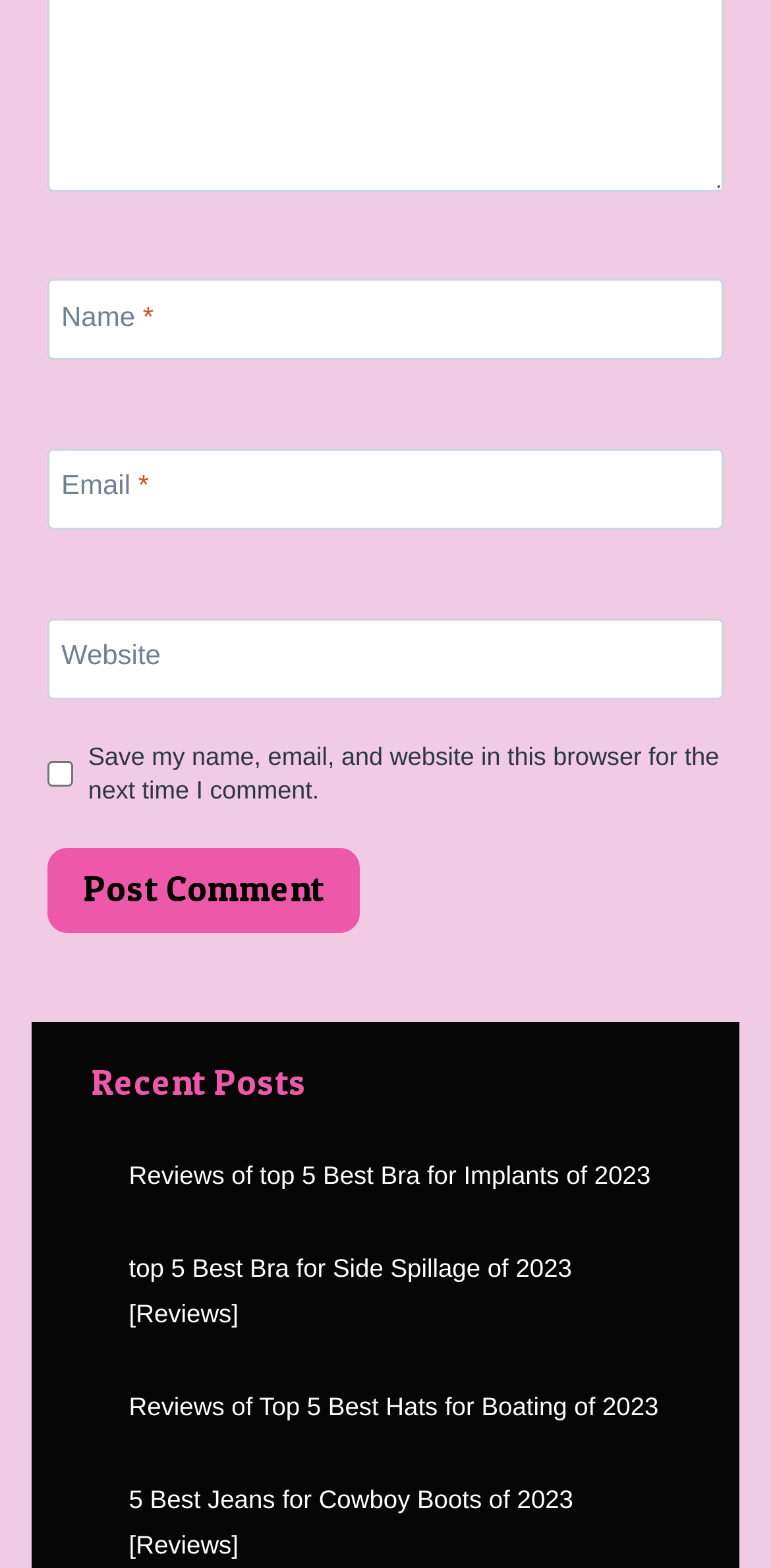Determine the bounding box coordinates for the area that needs to be clicked to fulfill this task: "Explore the archives of vintage racecars". The coordinates must be given as four float numbers between 0 and 1, i.e., [left, top, right, bottom].

None